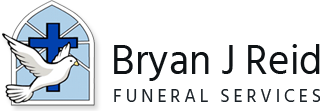Give an in-depth description of the image.

The image prominently displays the logo of Bryan J Reid Funeral Services, which features a stylized white dove in flight, symbolizing peace and hope. The dove is depicted beside a blue cross, situated behind a patterned window that resembles a church or chapel pane, echoing the spiritual essence of the services provided. Below the emblem, the name "Bryan J Reid" is presented in bold, clear font, while "FUNERAL SERVICES" is elegantly styled in a slightly smaller typeface. This logo represents the company’s commitment to compassionate care, professionalism, and support during difficult times, reinforcing their identity as a trusted provider of funeral services.